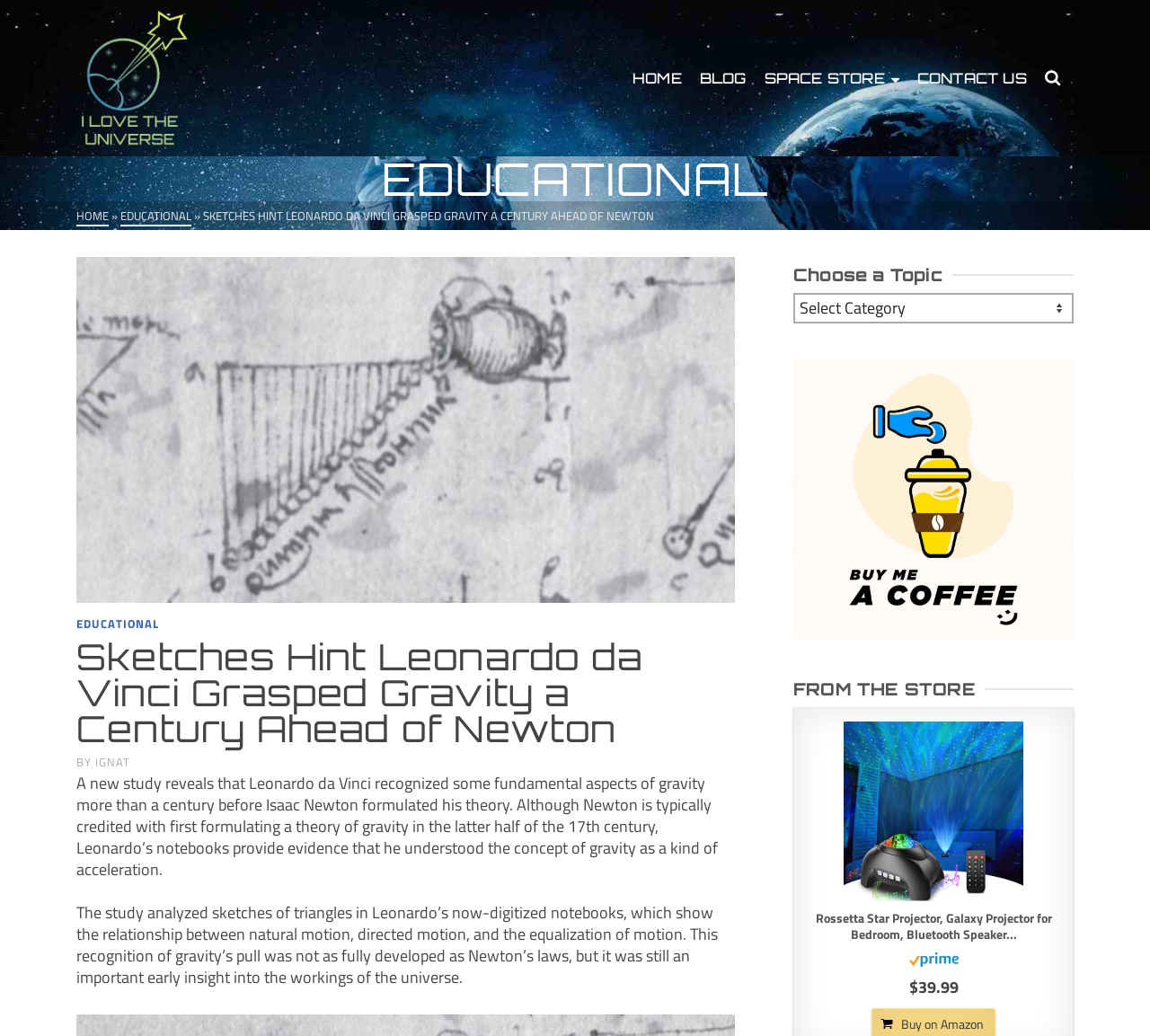Please indicate the bounding box coordinates of the element's region to be clicked to achieve the instruction: "Visit the 'EDUCATIONAL' page". Provide the coordinates as four float numbers between 0 and 1, i.e., [left, top, right, bottom].

[0.105, 0.199, 0.166, 0.219]